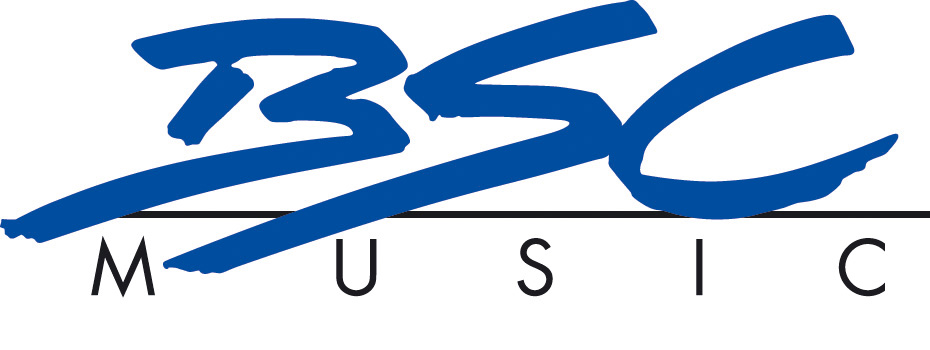What is the name of the album associated with BSC Music?
Provide a detailed and extensive answer to the question.

The branding is associated with the latest album 'Cravings' by Bernd Voss, indicating a connection to contemporary musical projects, events, or releases under the BSC Music label, which means the album associated with BSC Music is 'Cravings'.